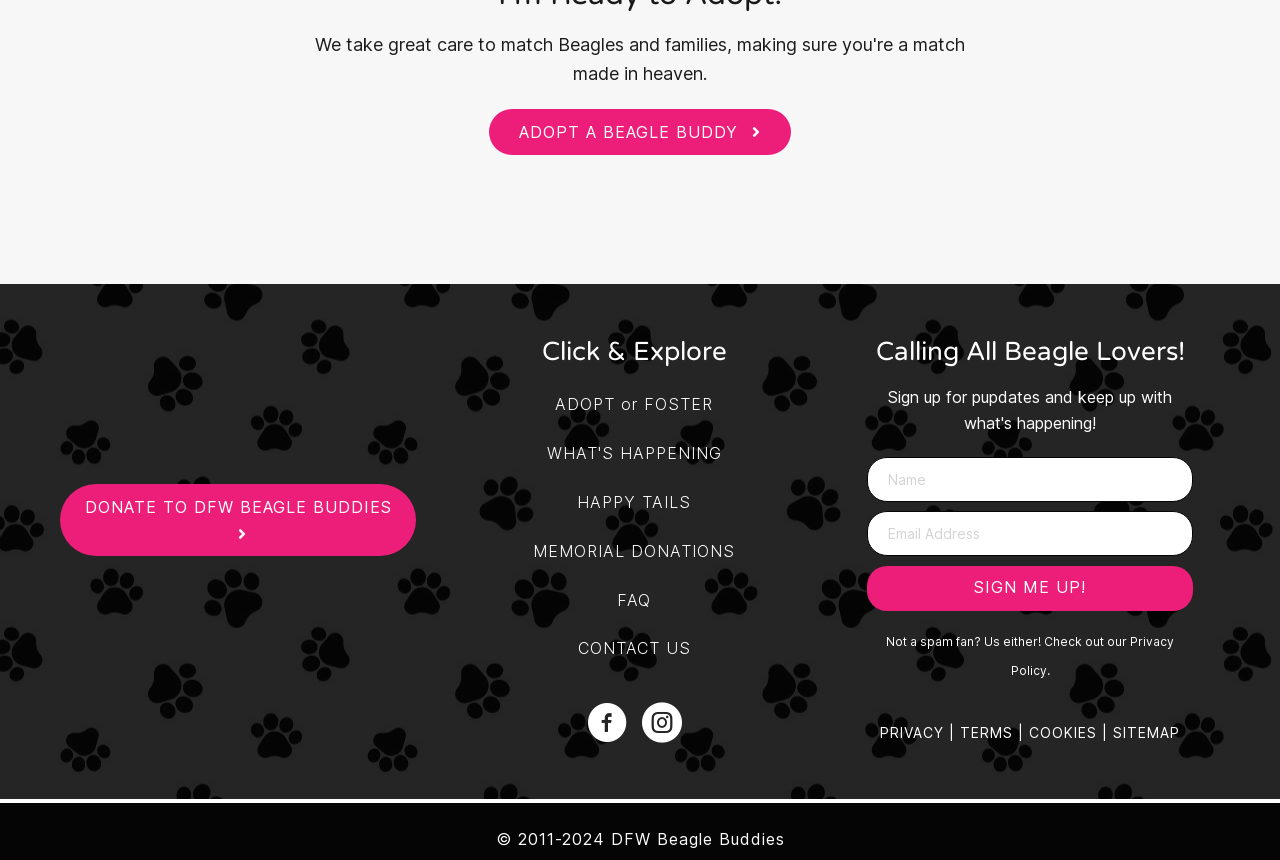What is the purpose of the 'SIGN ME UP!' button?
Look at the image and answer the question with a single word or phrase.

To receive updates